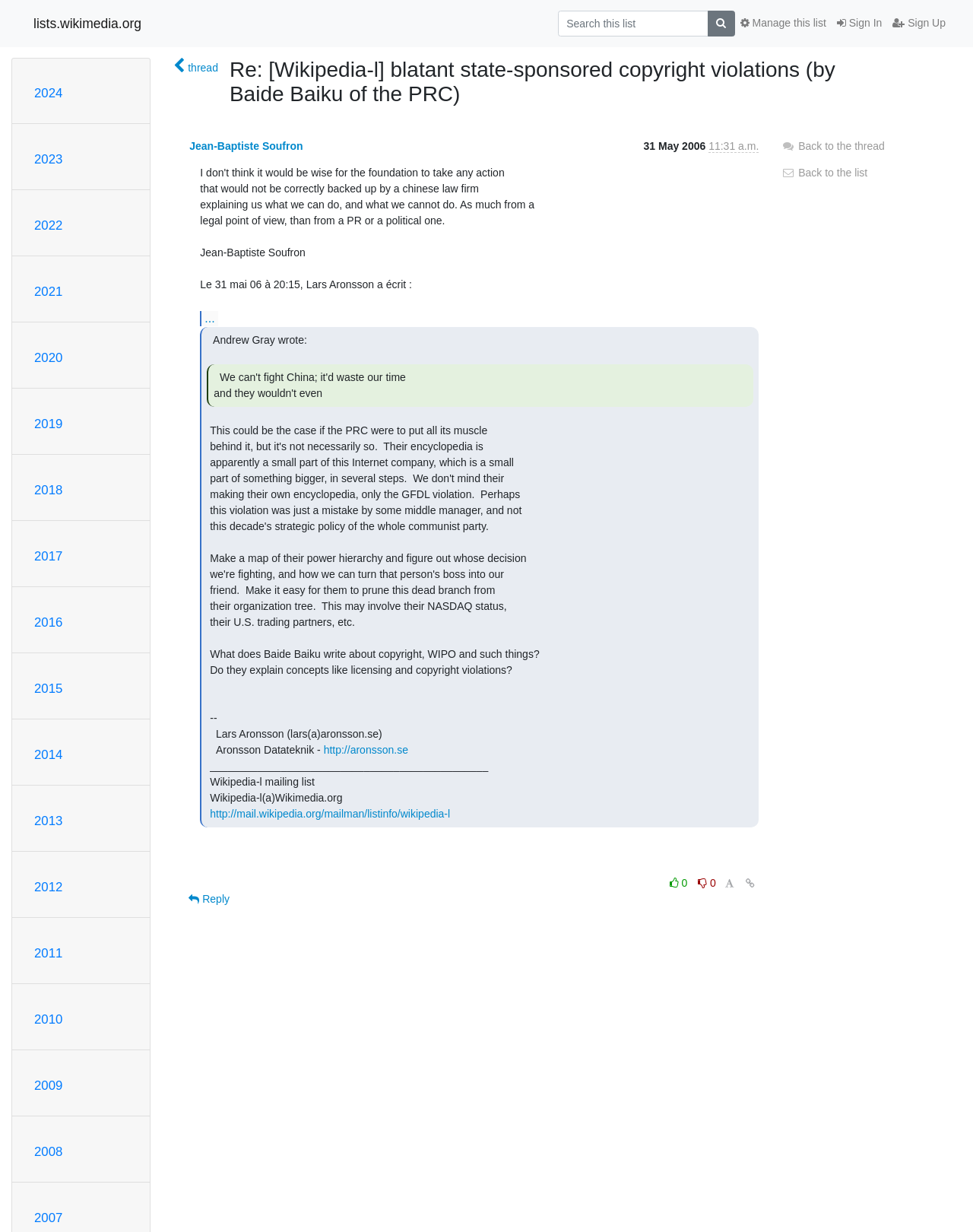Kindly determine the bounding box coordinates for the clickable area to achieve the given instruction: "View recent reviews".

None